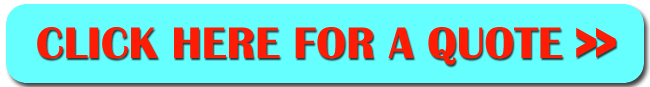Based on the image, please respond to the question with as much detail as possible:
What is the purpose of the button?

The button is functional and guides users towards services such as installations, repairs, and maintenance offered by local contractors, and its bold red text 'CLICK HERE FOR A QUOTE' clearly invites visitors to click for more information or to request a quote for air conditioning services.